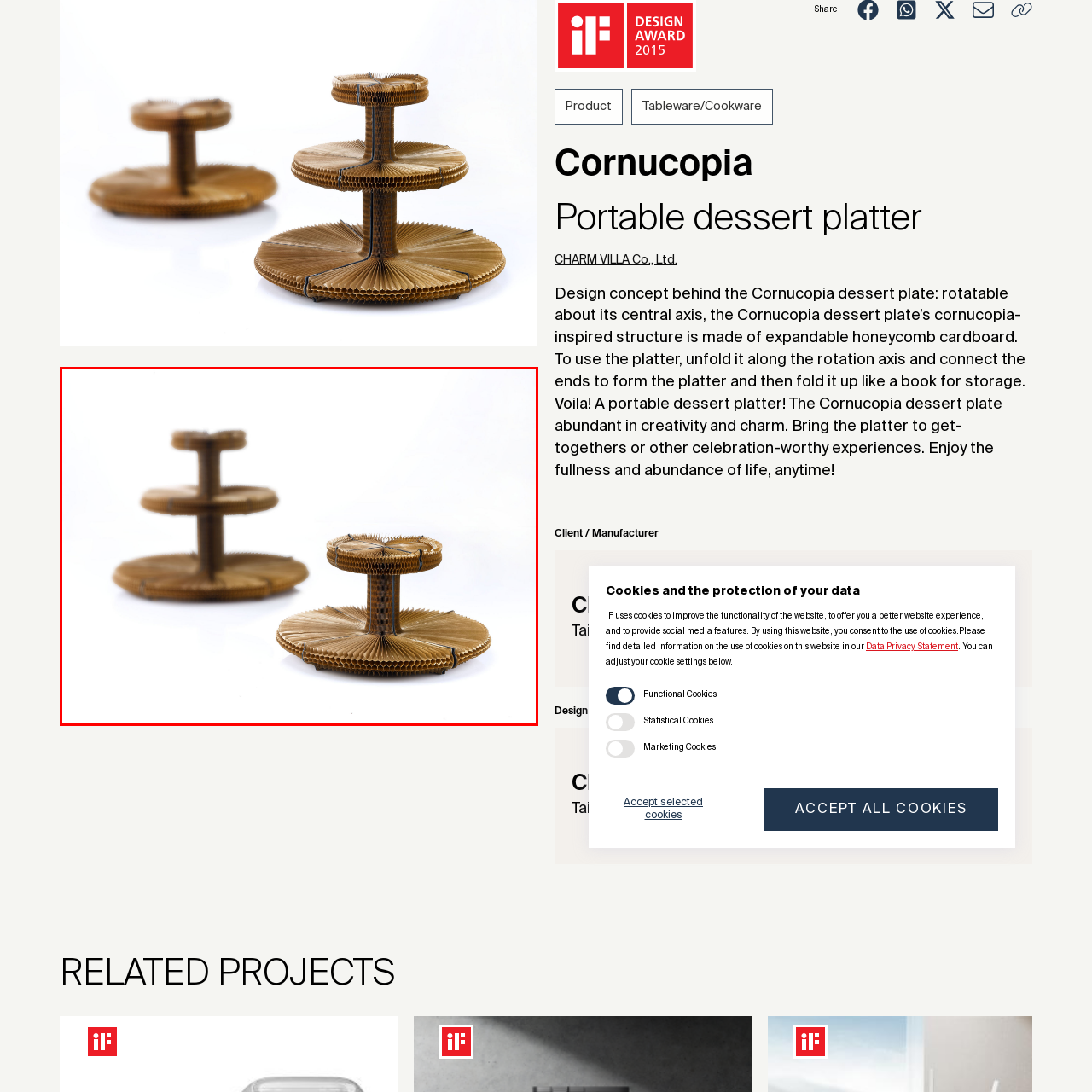Give a detailed account of the visual elements present in the image highlighted by the red border.

The image showcases a unique design of a portable dessert platter, inspired by a cornucopia. Constructed from expandable honeycomb cardboard, the platter features a rotatable structure that allows for easy assembly and disassembly. In the foreground, the platter is elegantly displayed, highlighting its innovative layered design with a series of concentric circles that create an aesthetic appeal. The background features a blurred version of a similar platter, emphasizing the concept of abundance and creativity. This versatile piece is perfect for gatherings and celebrations, combining functionality with a charming design, inviting users to enjoy life's sweet moments.